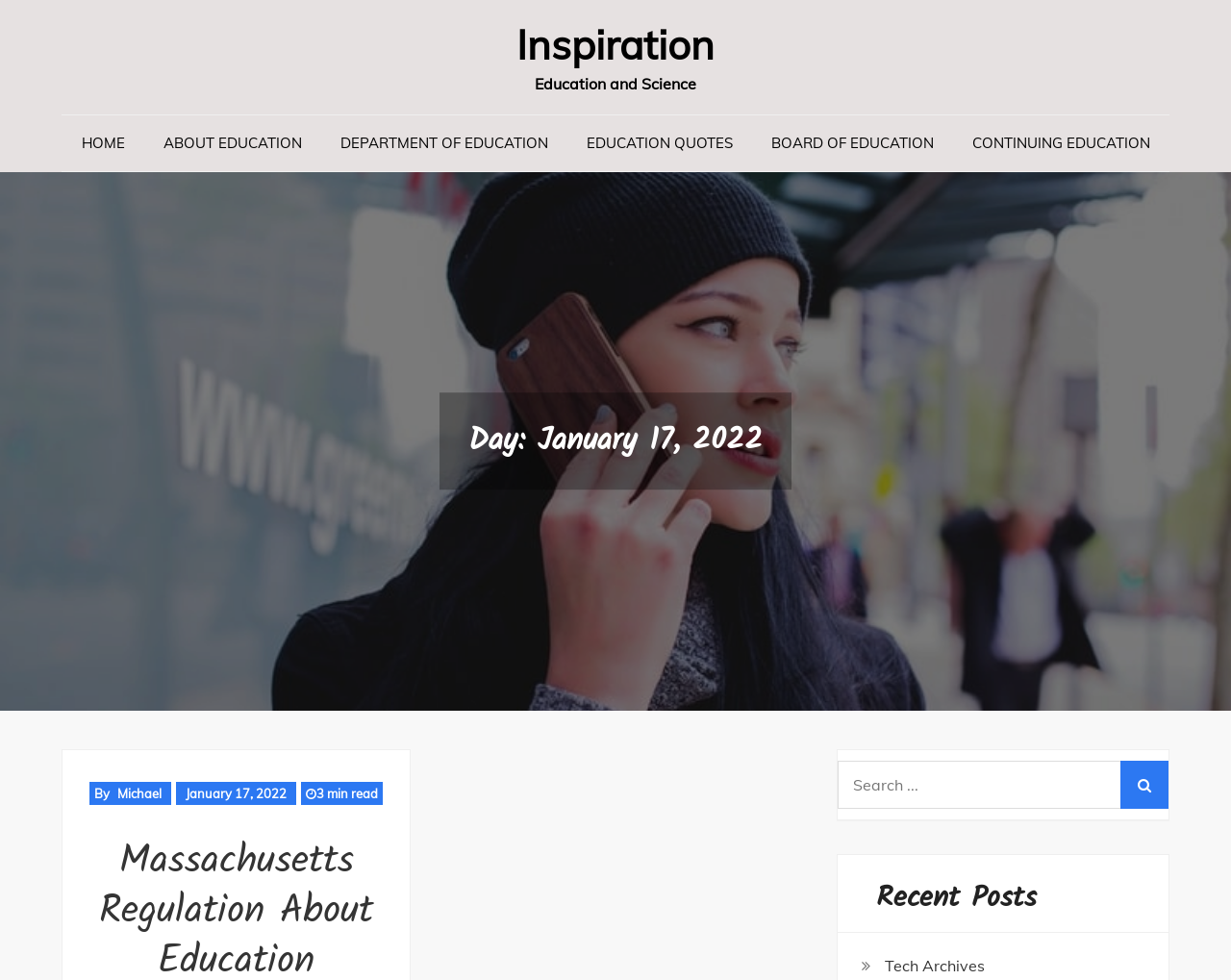Bounding box coordinates should be provided in the format (top-left x, top-left y, bottom-right x, bottom-right y) with all values between 0 and 1. Identify the bounding box for this UI element: Home

[0.052, 0.117, 0.115, 0.174]